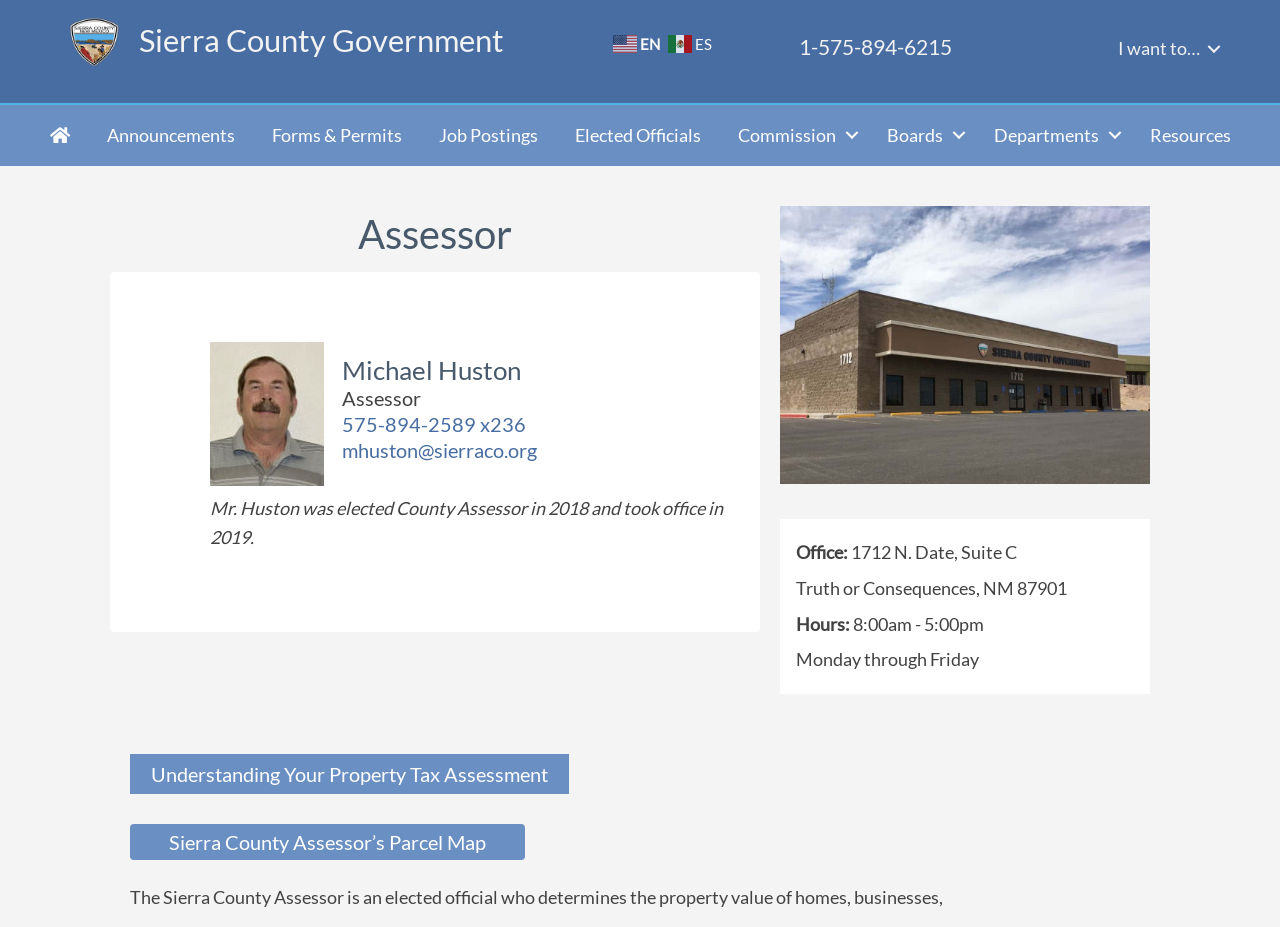What is the address of the Assessor's office?
Refer to the image and provide a one-word or short phrase answer.

1712 N. Date, Suite C